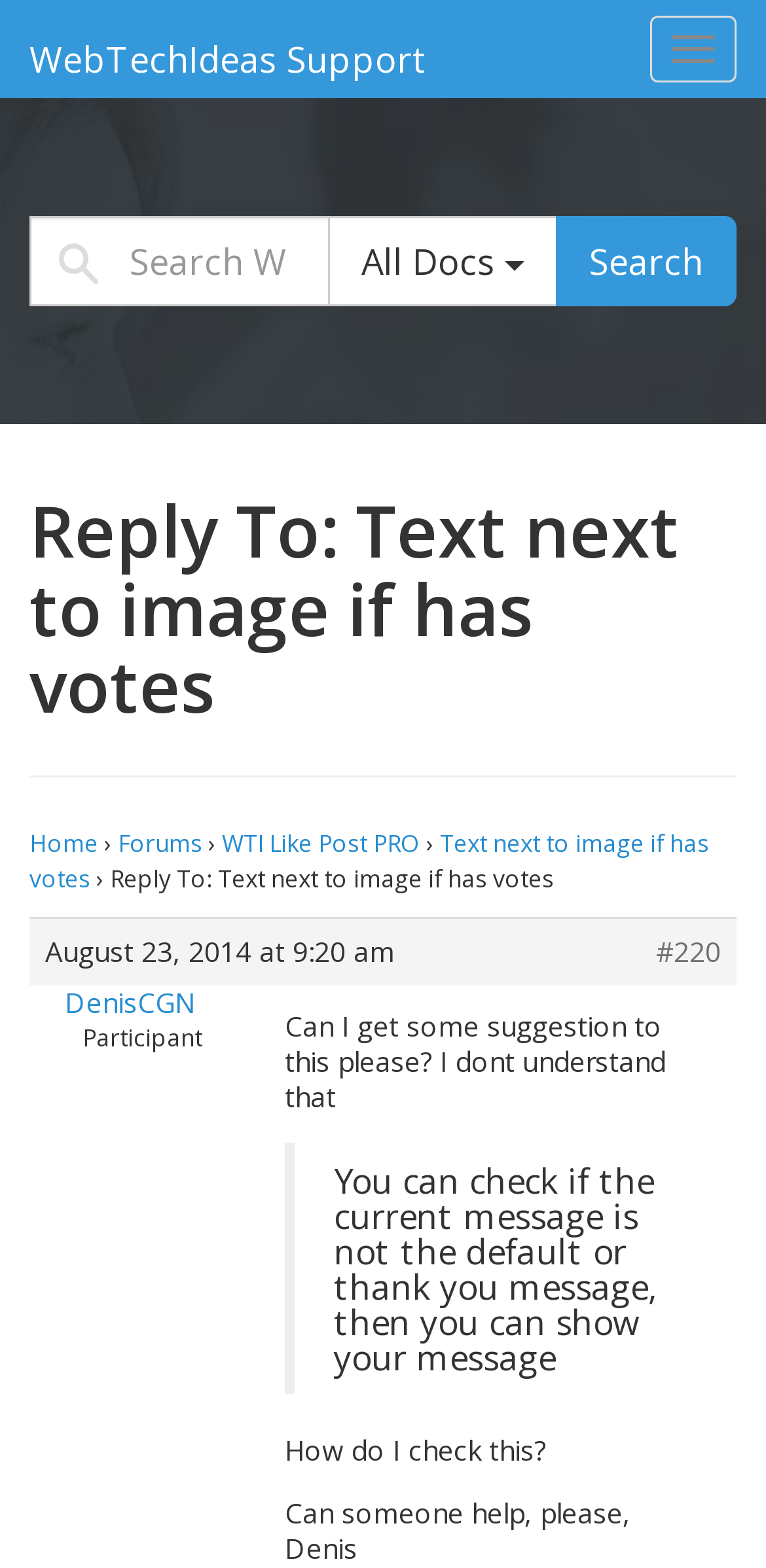Who is the author of the post?
Provide an in-depth answer to the question, covering all aspects.

I found the author's name 'DenisCGN' below the post title, which indicates that DenisCGN is the author of the post.